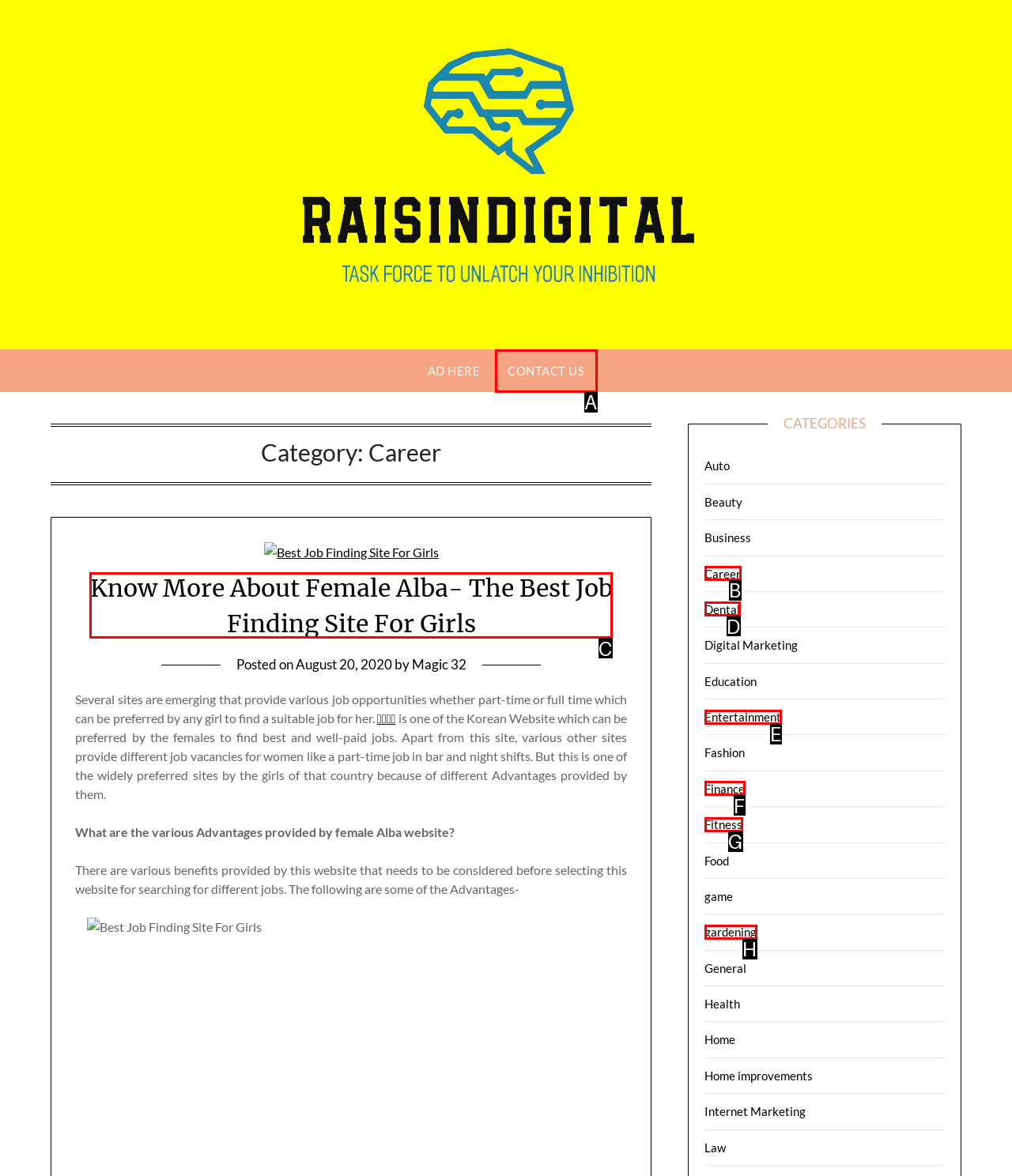Identify the correct UI element to click for the following task: Read more about 'Female Alba- The Best Job Finding Site For Girls' Choose the option's letter based on the given choices.

C